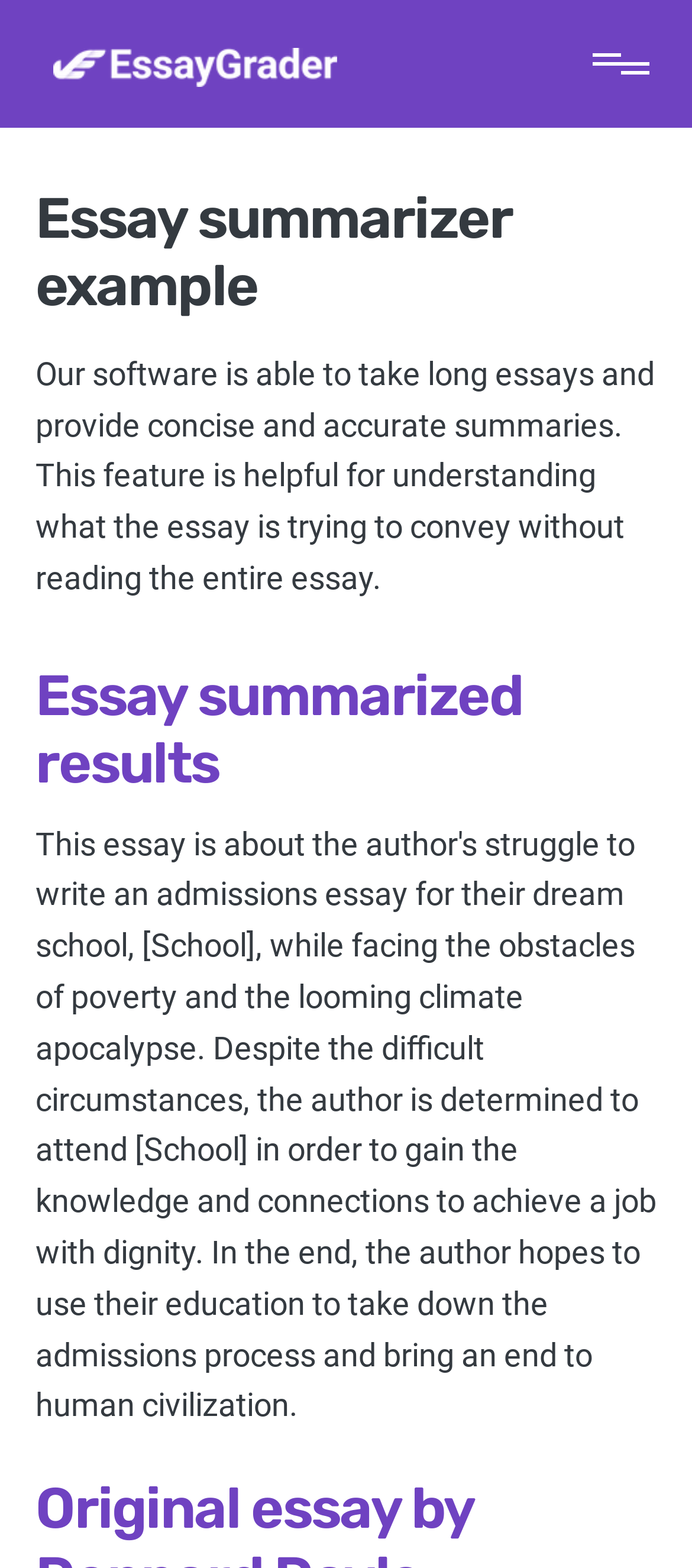Answer the question in one word or a short phrase:
What is the feature of the software mentioned on the page?

Concise summaries